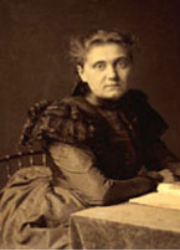Use one word or a short phrase to answer the question provided: 
What award did Jane Addams receive in 1931?

Nobel Peace Prize